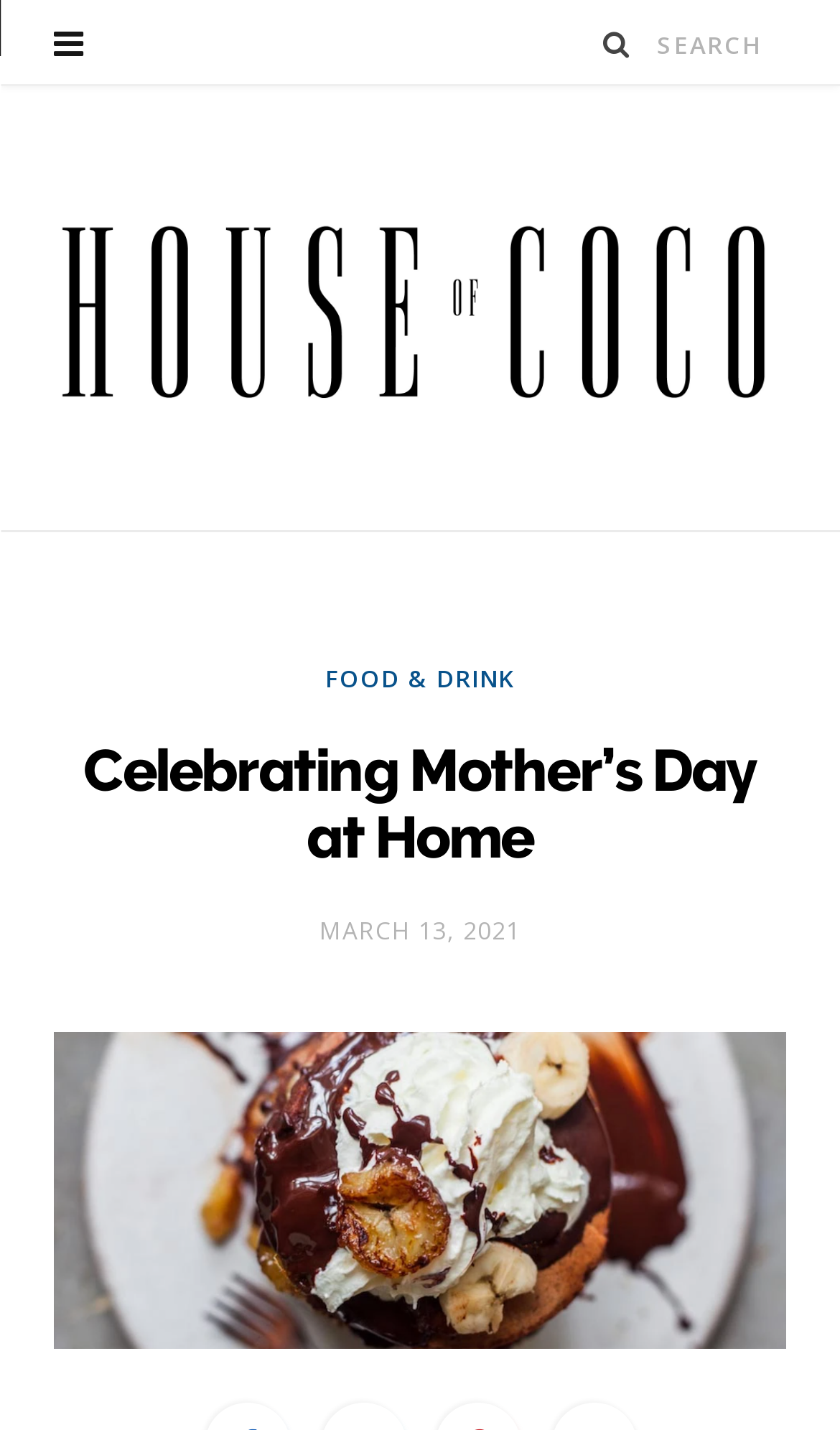When was the article published?
Look at the image and respond to the question as thoroughly as possible.

In the header section, I found a link with a date 'MARCH 13, 2021', which indicates the publication date of the article.